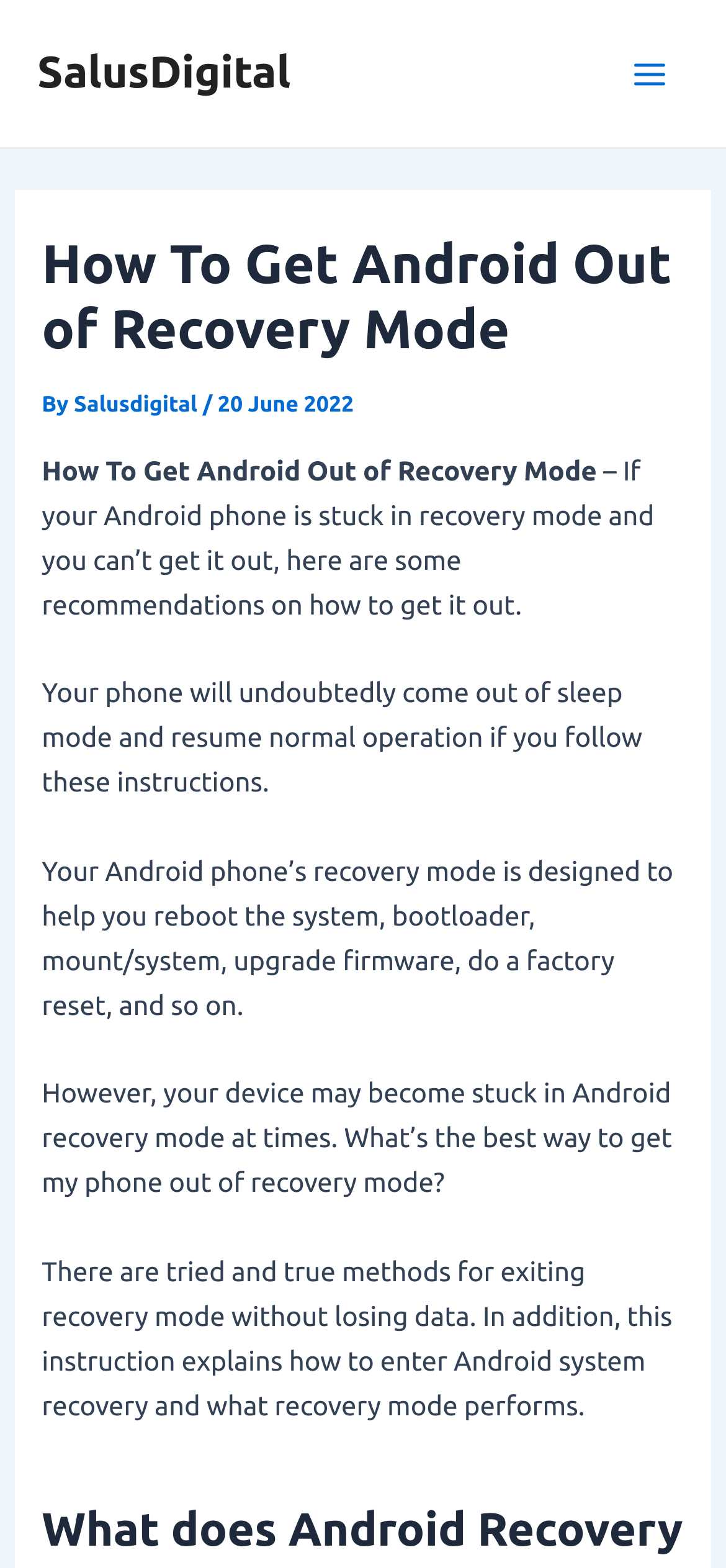Respond with a single word or phrase to the following question: What is the author of the article?

Salusdigital